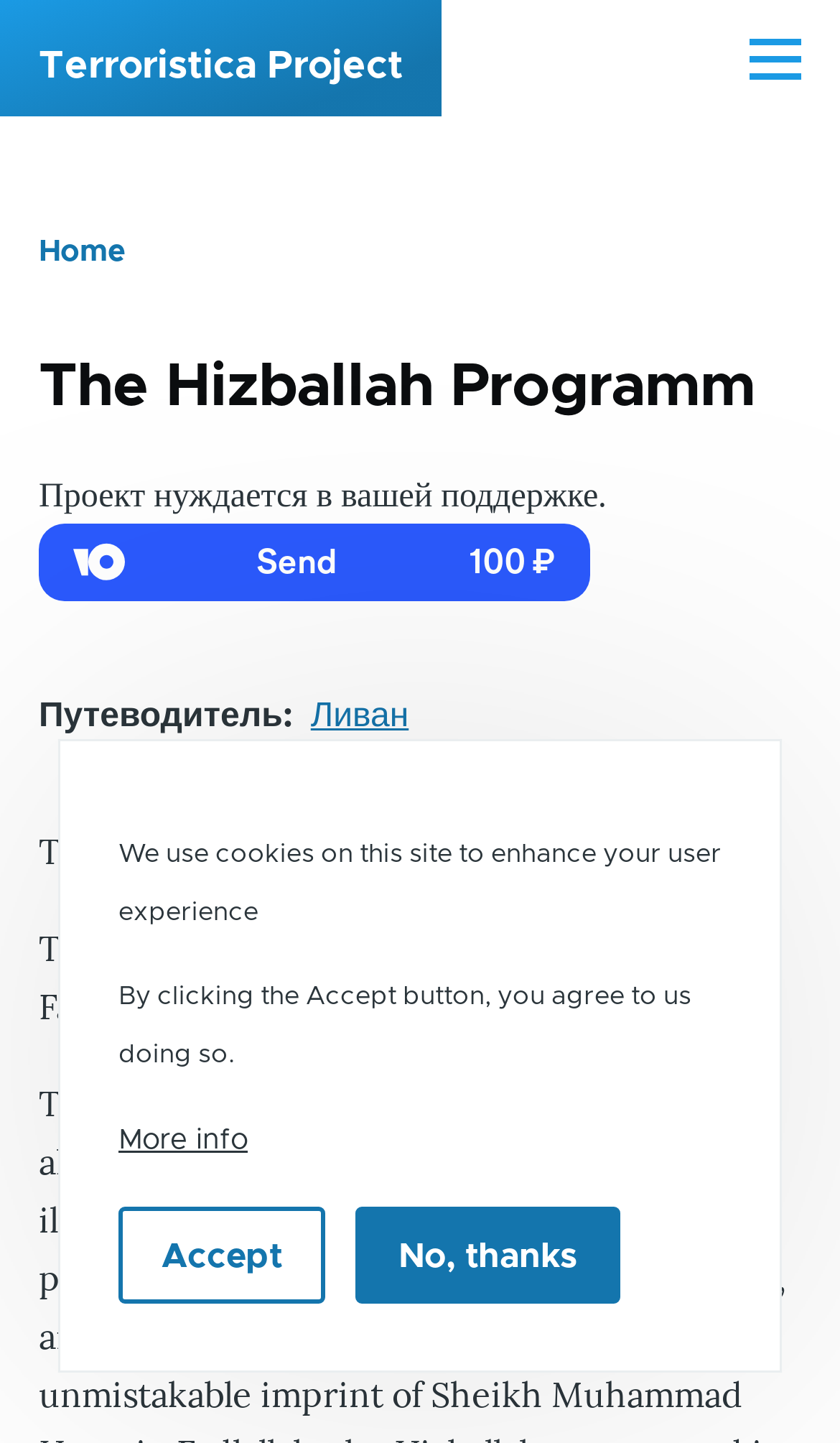Identify the bounding box of the HTML element described as: "More info".

[0.141, 0.779, 0.295, 0.8]